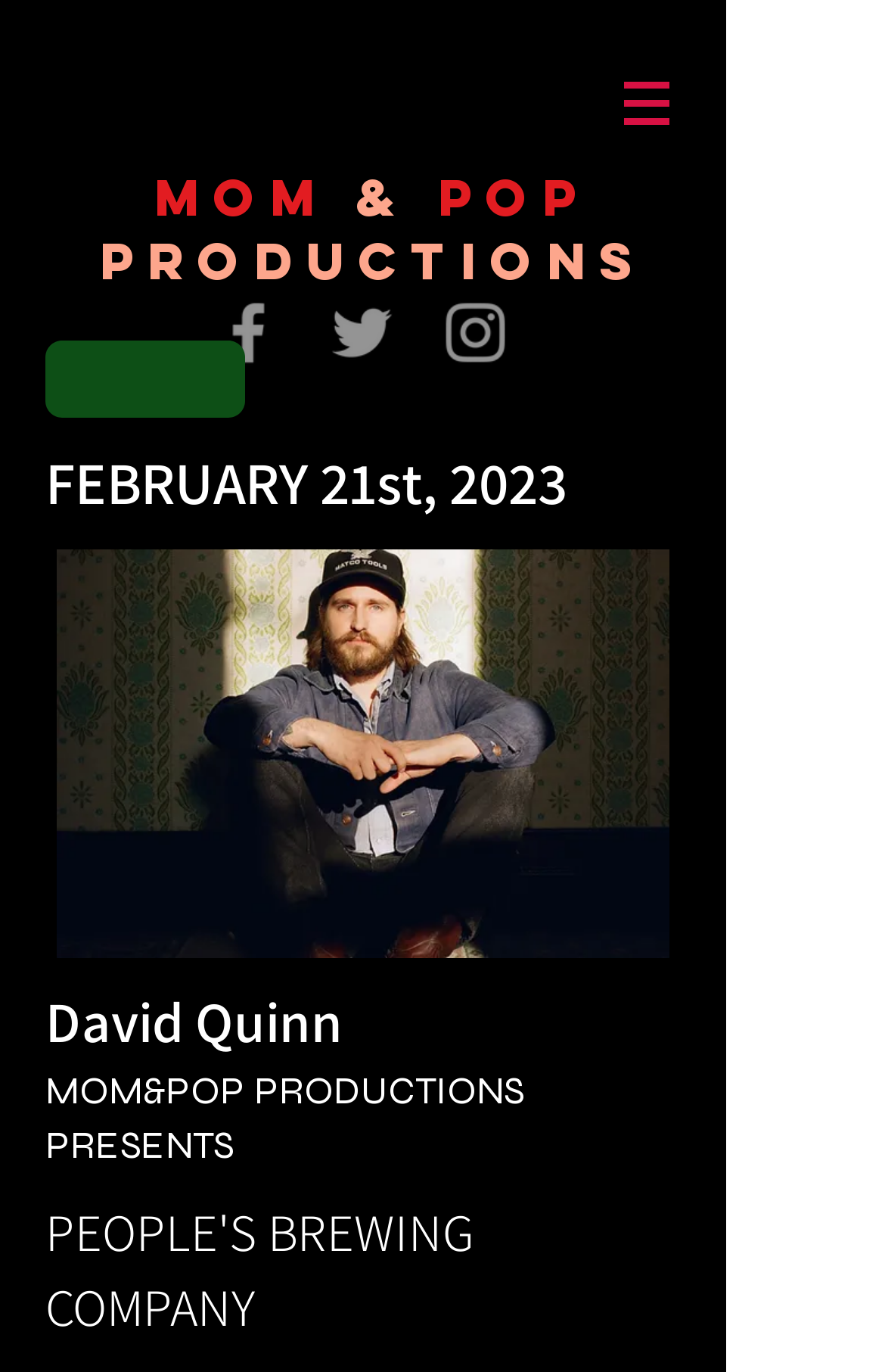What is the text of the webpage's headline?

FEBRUARY 21st, 2023